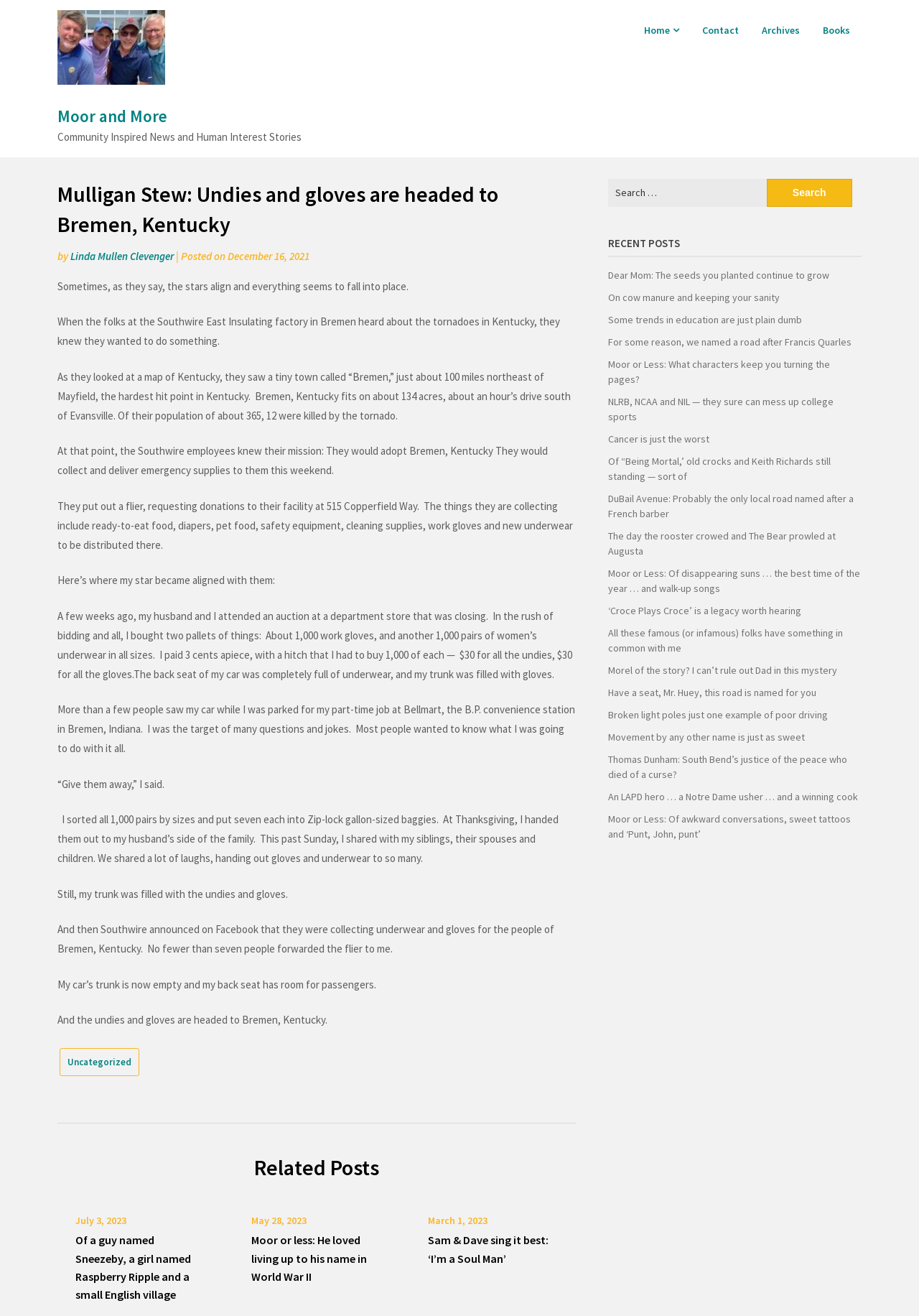Explain in detail what you observe on this webpage.

The webpage is a blog post titled "Mulligan Stew: Undies and gloves are headed to Bremen, Kentucky – Moor and More". At the top, there is a header section with a link to "Moor and More" and an image with the same name. Below the header, there is a main section with an article about a community-inspired news story. The article has a heading "Mulligan Stew: Undies and gloves are headed to Bremen, Kentucky" and is written by "Linda Mullen Clevenger" and posted on "December 16, 2021".

The article tells the story of how the employees at Southwire East Insulating factory in Bremen, Kentucky, decided to collect and deliver emergency supplies to the people of Bremen, Kentucky, who were affected by tornadoes. The author of the article, Linda Mullen Clevenger, shares her personal experience of buying 1,000 pairs of women's underwear and 1,000 work gloves at an auction, which she then donated to the collection drive.

The article is divided into several paragraphs, with static text describing the story. There are no images within the article, but there are links to other related posts at the bottom of the page.

On the right side of the page, there is a sidebar with several sections. At the top, there are links to "Home", "Contact", "Archives", and "Books". Below that, there is a search bar with a button to search for specific keywords. Under the search bar, there is a section titled "RECENT POSTS" with links to 15 other blog posts. At the very bottom of the page, there is a footer section with a link to "Uncategorized" and a section titled "Related Posts" with links to three other blog posts.